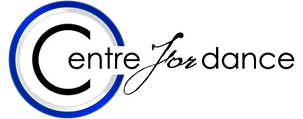Provide an in-depth description of the image.

The image showcases the logo of the Centre for Dance, characterized by a modern and elegant design. The logo features the word "Centre" in a bold font with a prominent, stylized letter "C," encircled by a blue ring, symbolizing inclusivity and community in the dance world. The phrase "for dance" is written in a graceful, cursive script, emphasizing the artistic and expressive nature of the dance discipline. This logo represents a vibrant institution dedicated to fostering creativity, skill, and passion in dance education and performance.